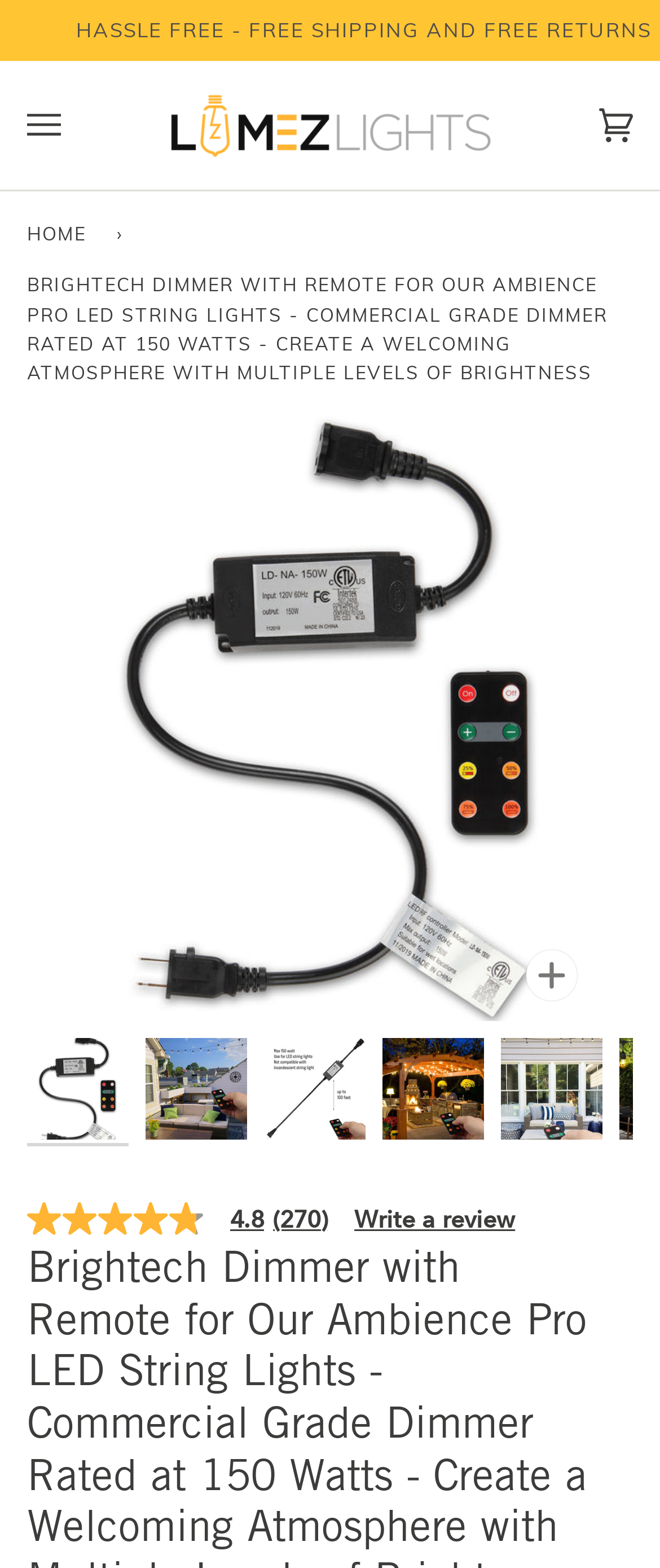Determine the coordinates of the bounding box for the clickable area needed to execute this instruction: "View cart".

[0.805, 0.039, 0.959, 0.12]